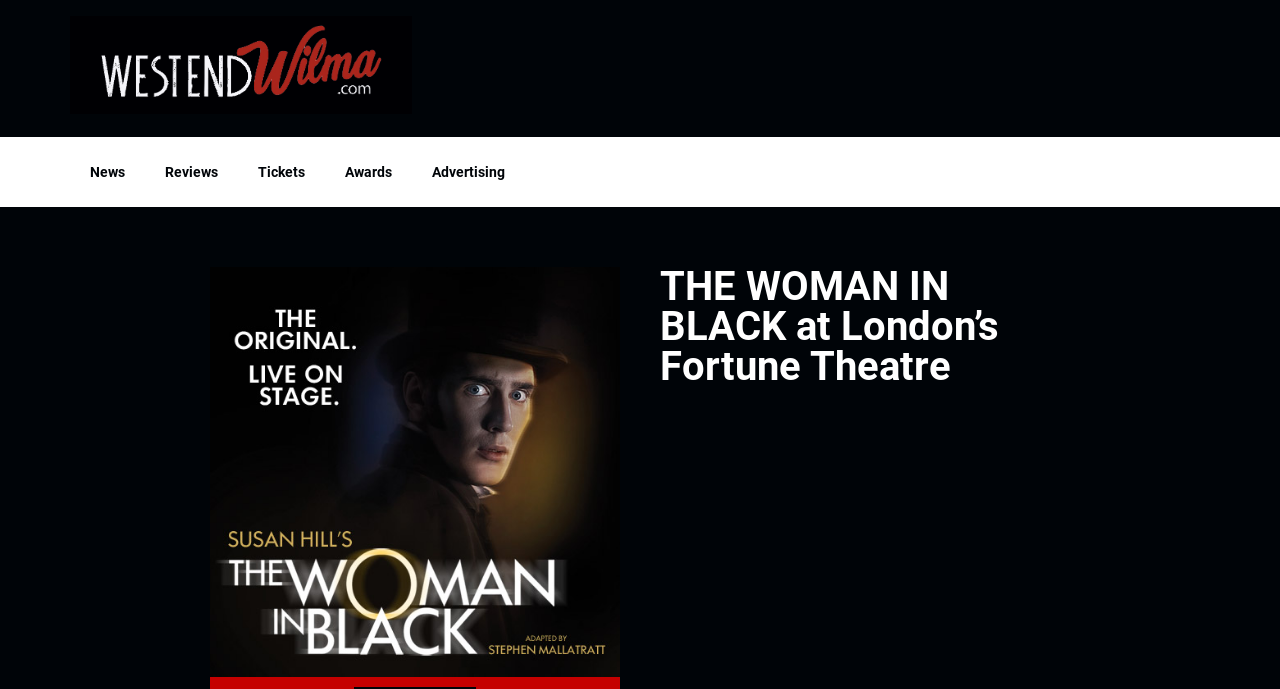Determine the bounding box coordinates (top-left x, top-left y, bottom-right x, bottom-right y) of the UI element described in the following text: Reviews

[0.113, 0.213, 0.186, 0.286]